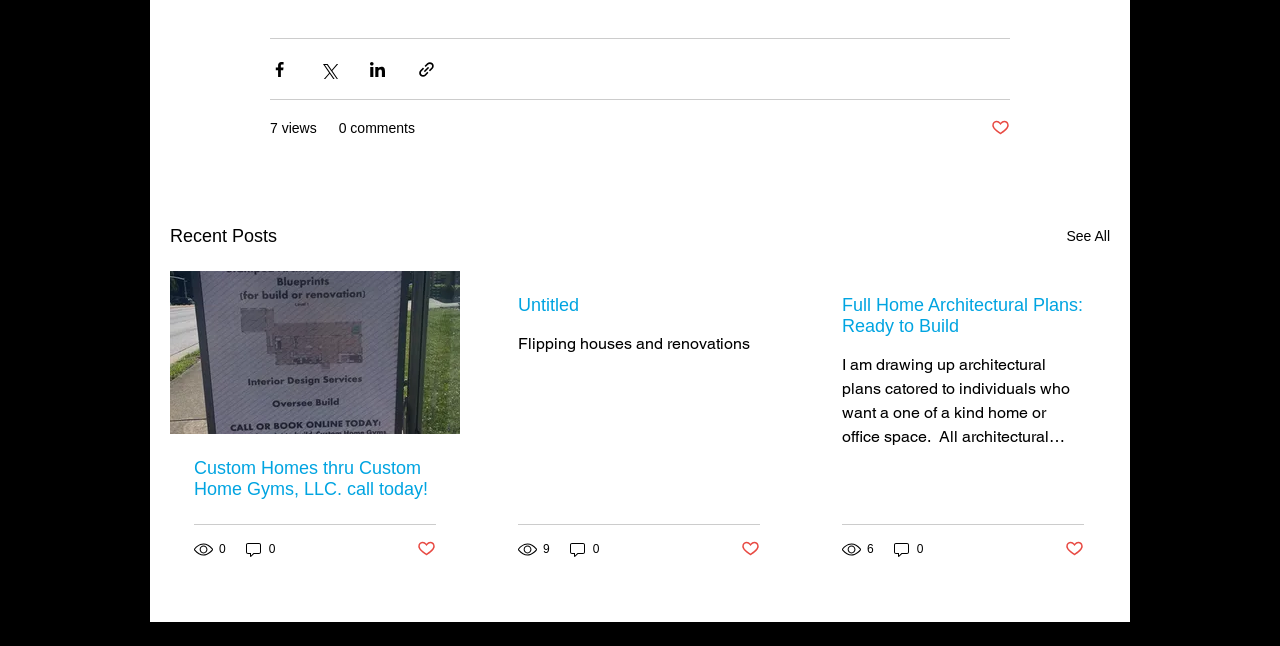Given the element description, predict the bounding box coordinates in the format (top-left x, top-left y, bottom-right x, bottom-right y). Make sure all values are between 0 and 1. Here is the element description: See All

[0.833, 0.344, 0.867, 0.389]